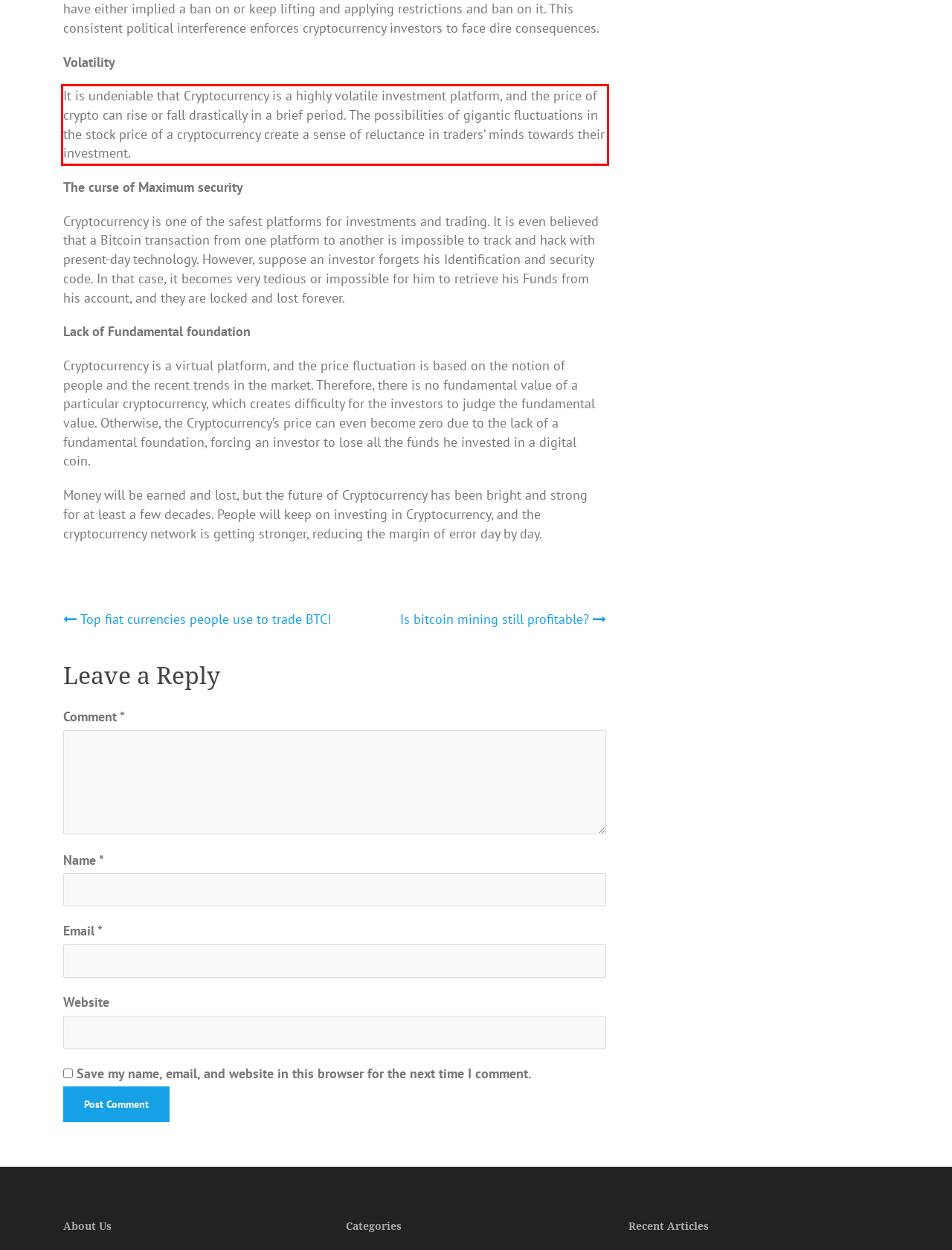Look at the screenshot of the webpage, locate the red rectangle bounding box, and generate the text content that it contains.

It is undeniable that Cryptocurrency is a highly volatile investment platform, and the price of crypto can rise or fall drastically in a brief period. The possibilities of gigantic fluctuations in the stock price of a cryptocurrency create a sense of reluctance in traders’ minds towards their investment.